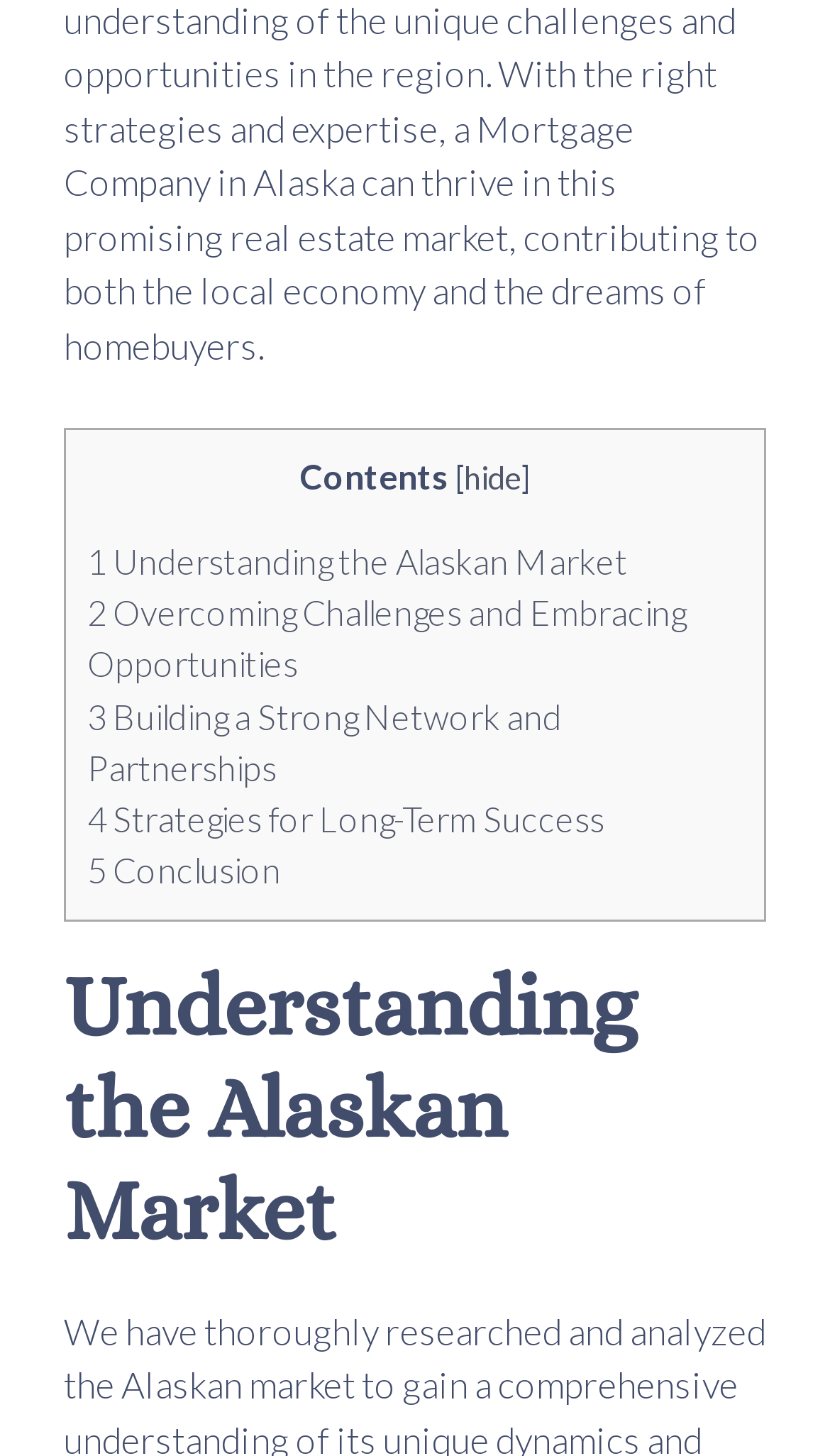Locate the UI element described by 1 Understanding the Alaskan Market in the provided webpage screenshot. Return the bounding box coordinates in the format (top-left x, top-left y, bottom-right x, bottom-right y), ensuring all values are between 0 and 1.

[0.105, 0.371, 0.756, 0.399]